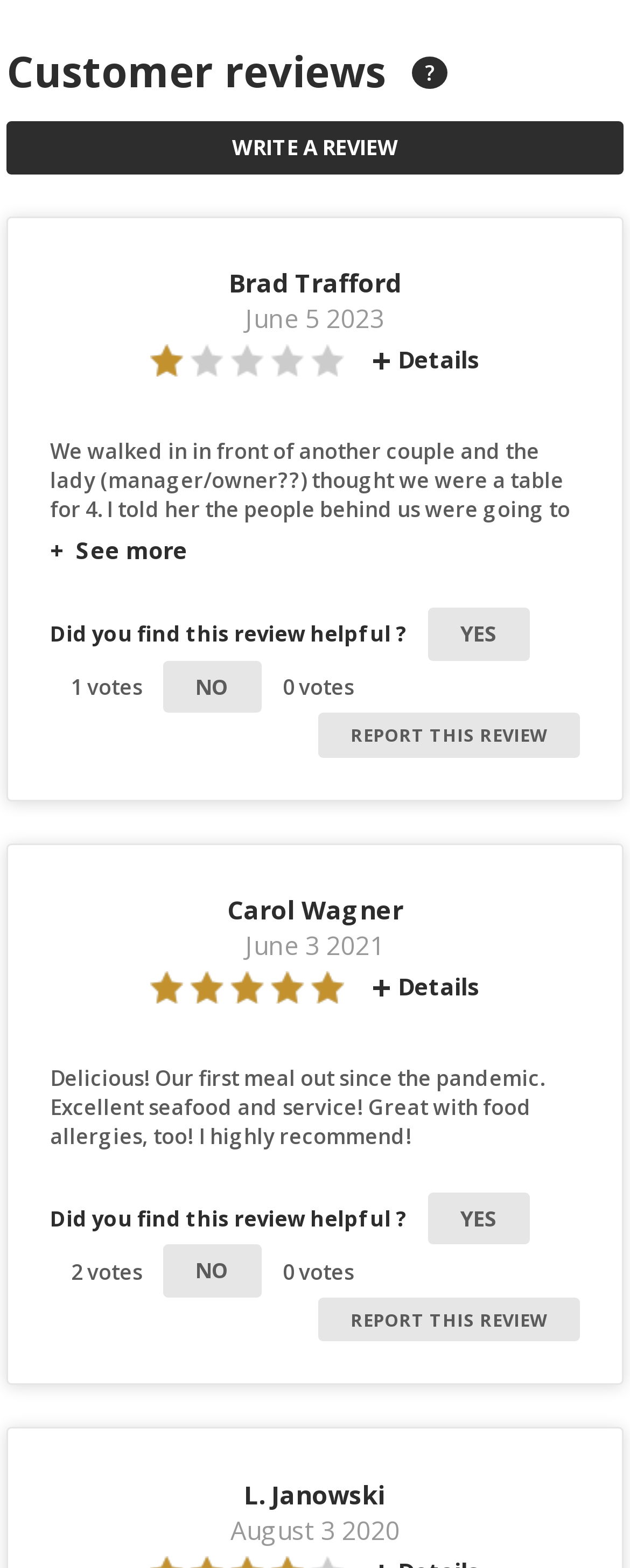Please provide a detailed answer to the question below based on the screenshot: 
What is the rating category 'Handling time' related to?

The rating category 'Handling time' is part of the review section and is related to the reviews of a product or service. It is located at the coordinates [0.145, 0.346, 0.392, 0.364] and is a StaticText element.